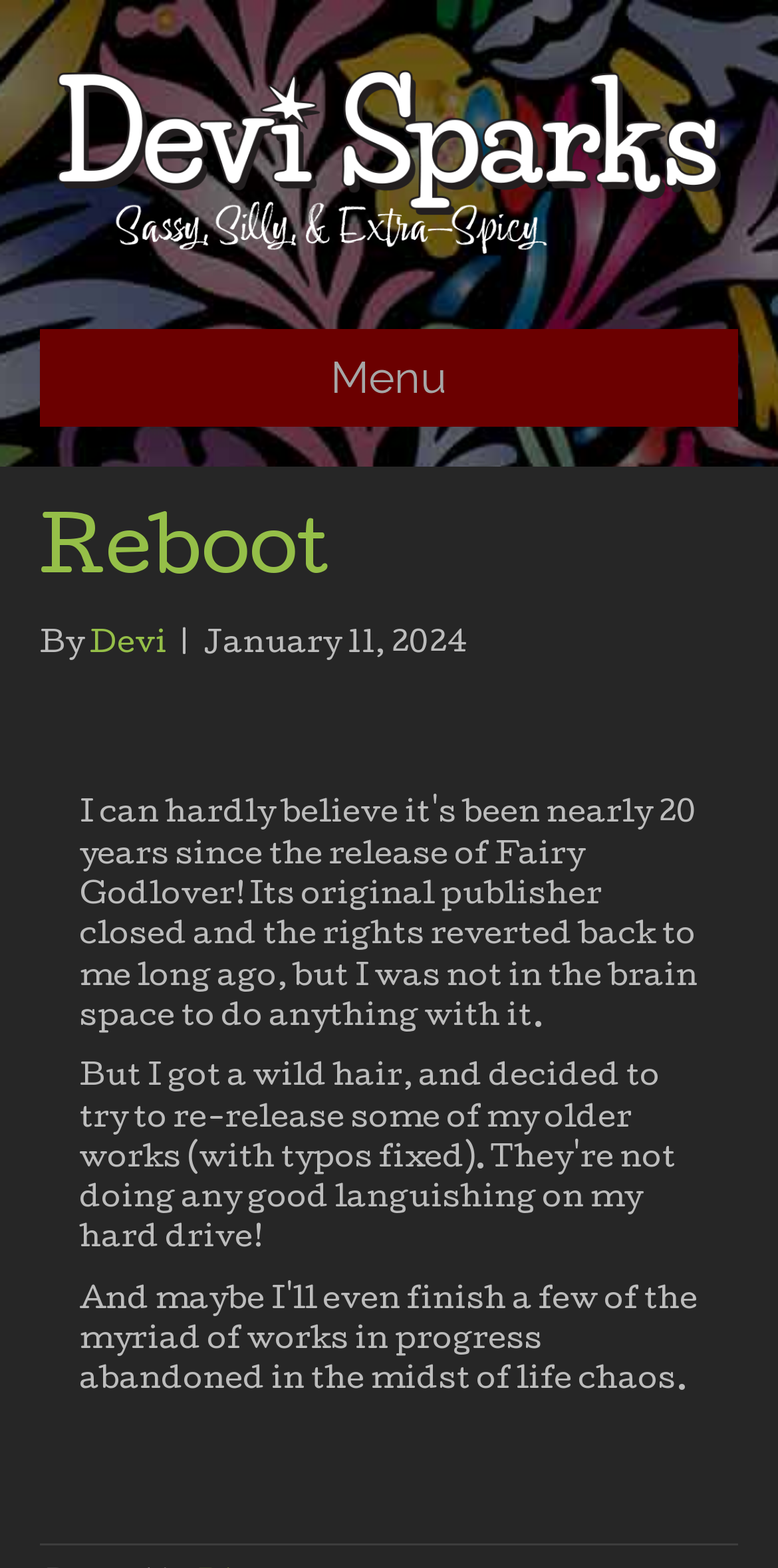Provide the bounding box coordinates of the HTML element this sentence describes: "alt="Devi Sparks"". The bounding box coordinates consist of four float numbers between 0 and 1, i.e., [left, top, right, bottom].

[0.051, 0.097, 0.949, 0.115]